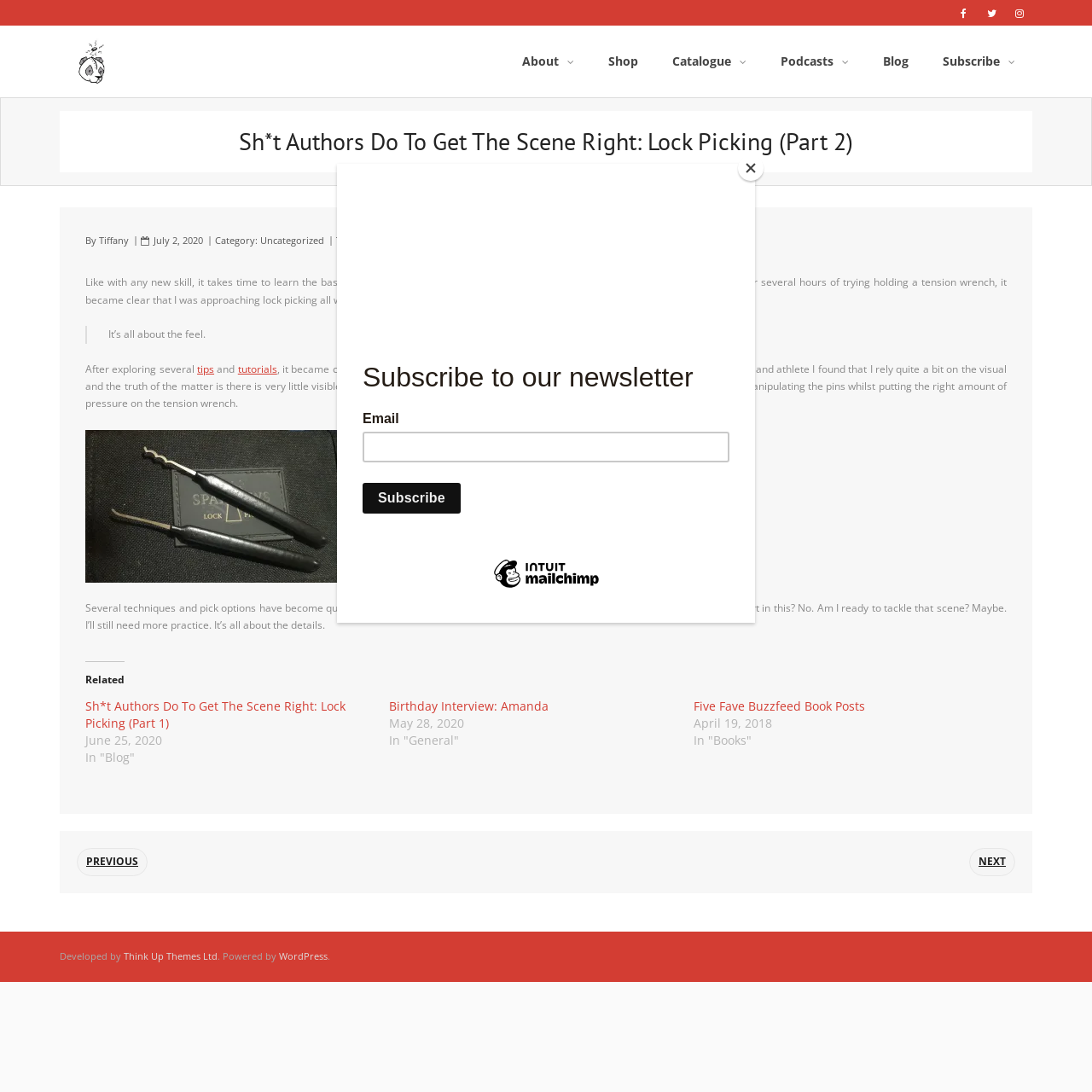Find the bounding box coordinates of the element to click in order to complete the given instruction: "Subscribe to the newsletter."

[0.848, 0.023, 0.945, 0.089]